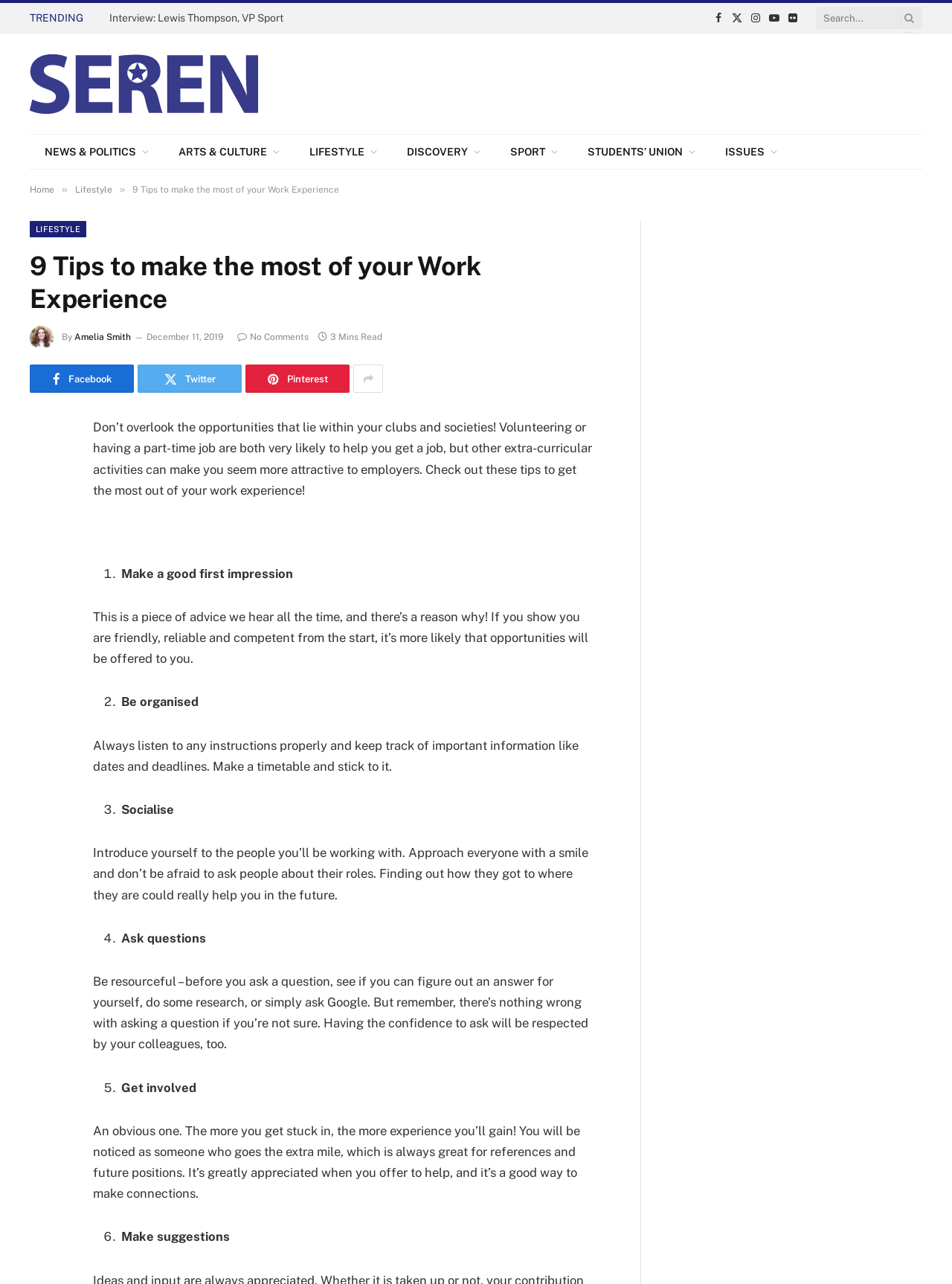Please determine the bounding box of the UI element that matches this description: Interview: Lewis Thompson, VP Sport. The coordinates should be given as (top-left x, top-left y, bottom-right x, bottom-right y), with all values between 0 and 1.

[0.115, 0.009, 0.305, 0.019]